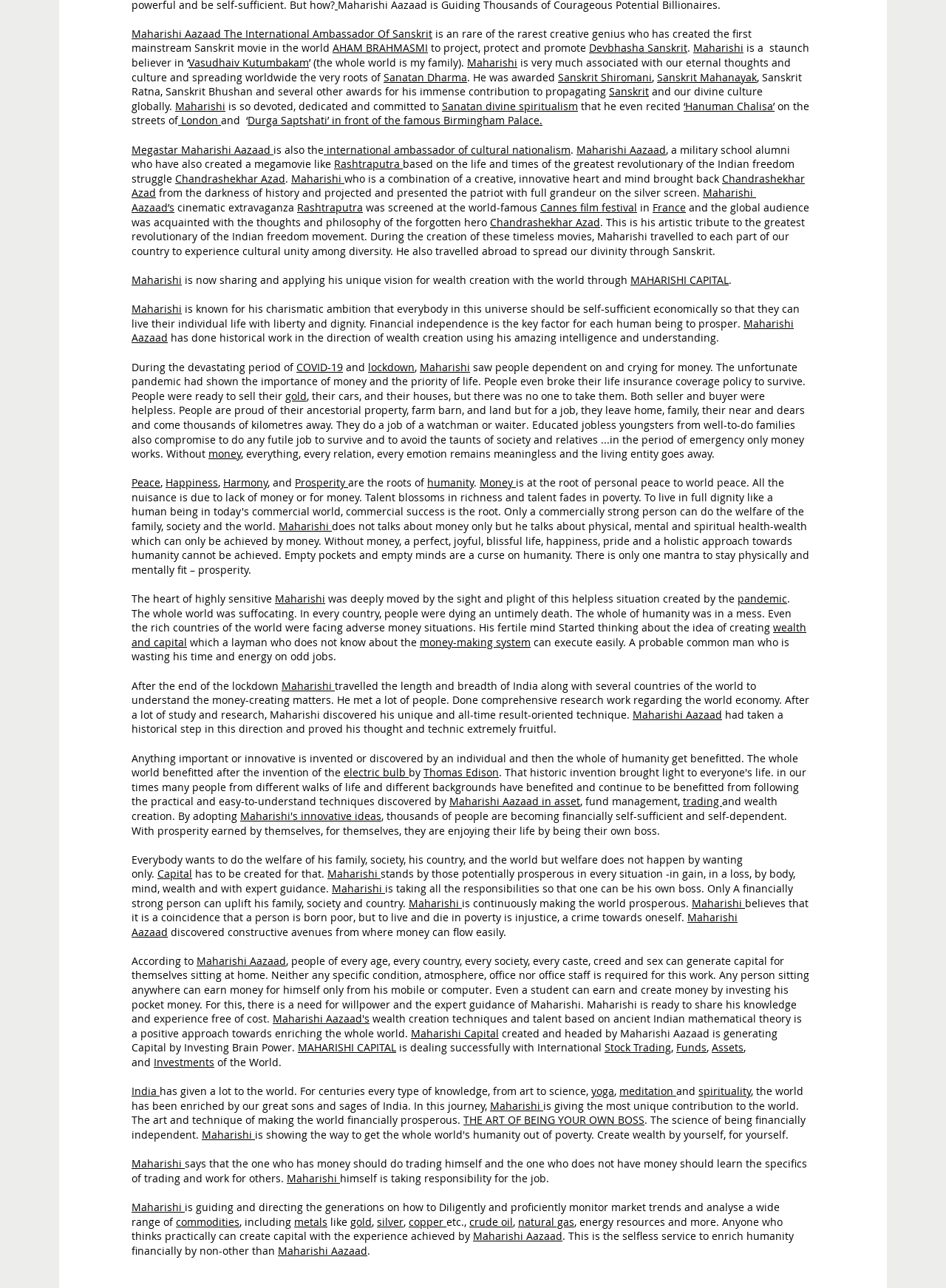Please respond to the question with a concise word or phrase:
What is the name of the festival where Rashtraputra was screened?

Cannes film festival